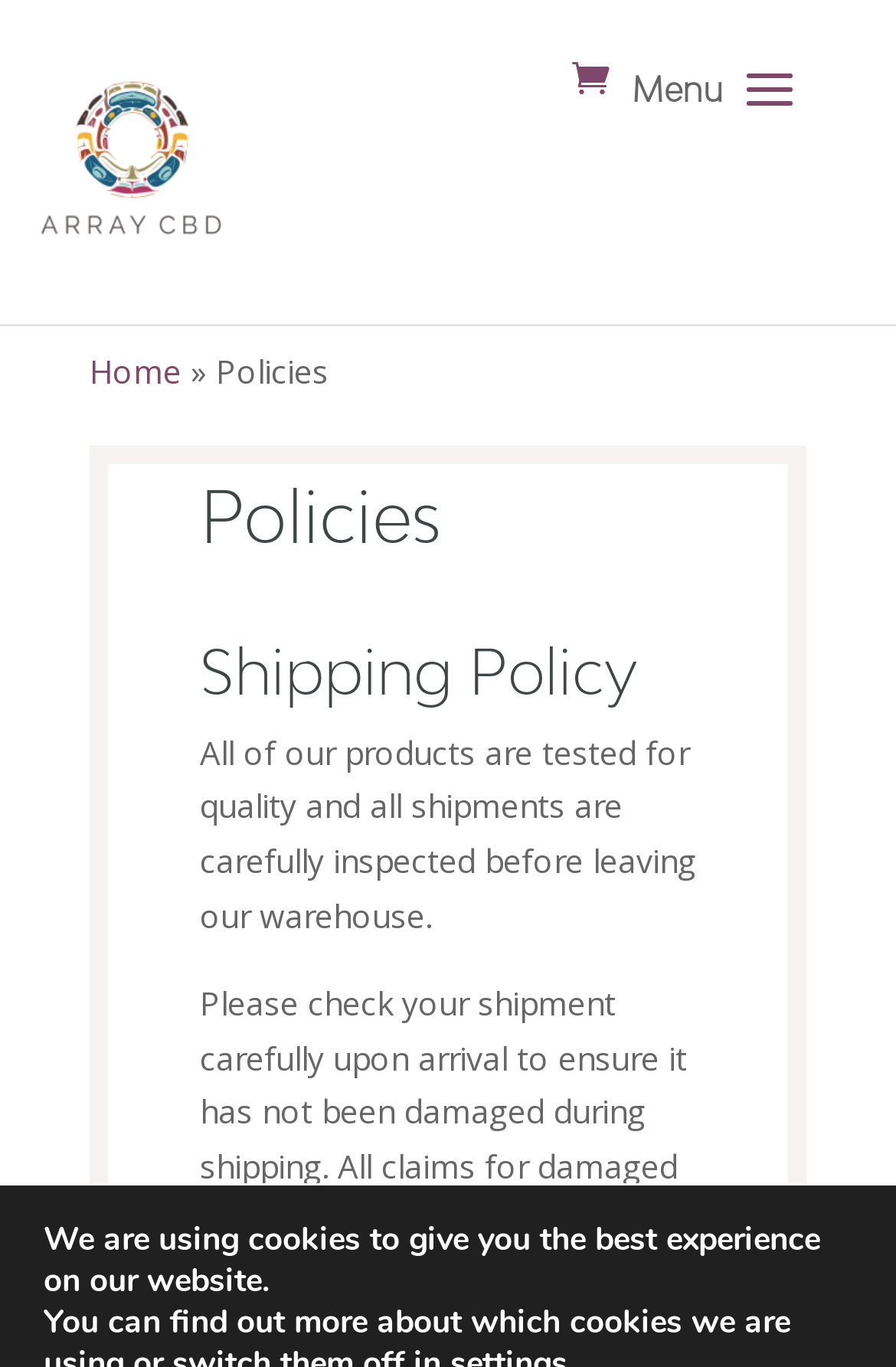Please find the bounding box for the following UI element description. Provide the coordinates in (top-left x, top-left y, bottom-right x, bottom-right y) format, with values between 0 and 1: GBA

None